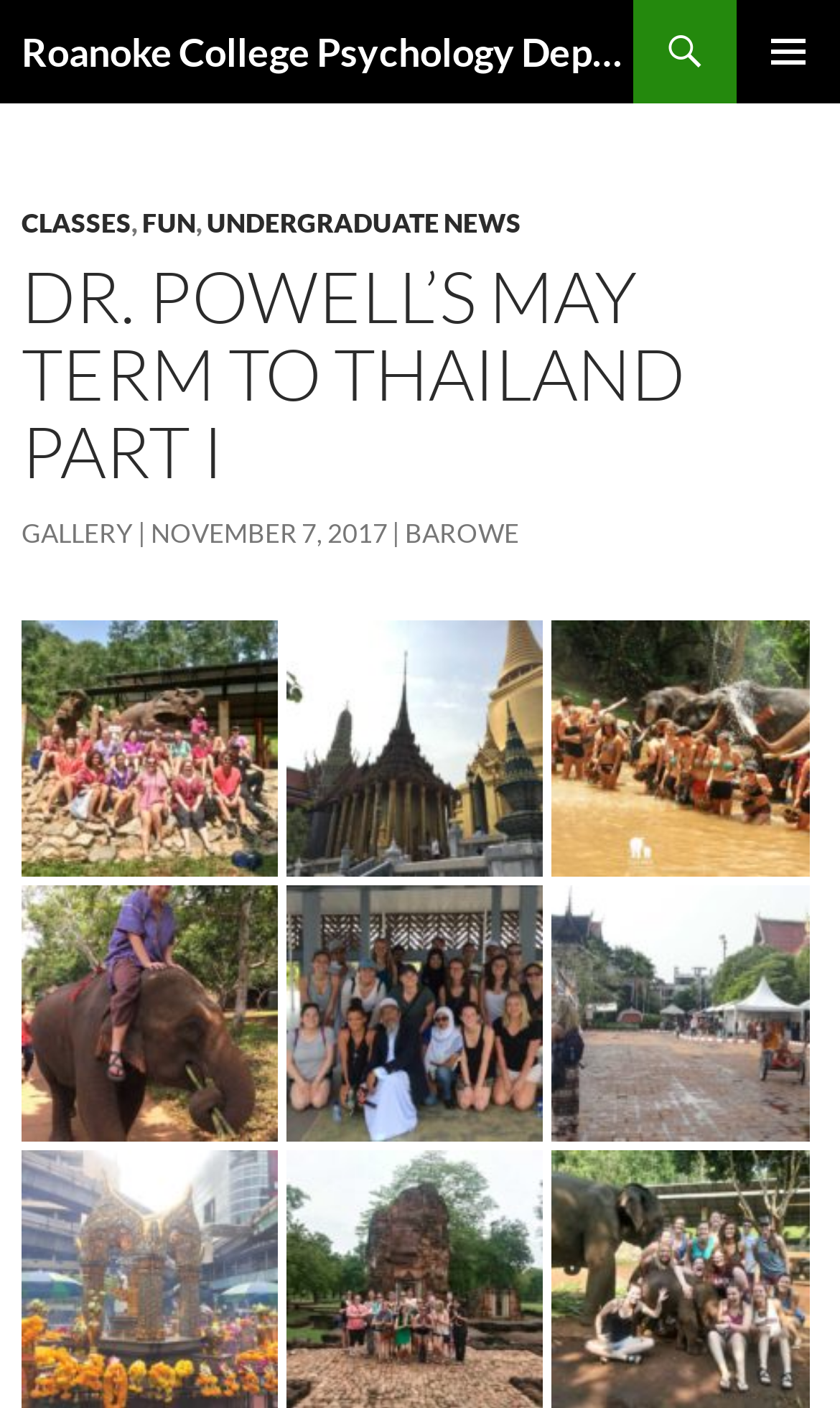Can you pinpoint the bounding box coordinates for the clickable element required for this instruction: "Check the picture credited to Dr. Powell"? The coordinates should be four float numbers between 0 and 1, i.e., [left, top, right, bottom].

[0.026, 0.55, 0.331, 0.623]